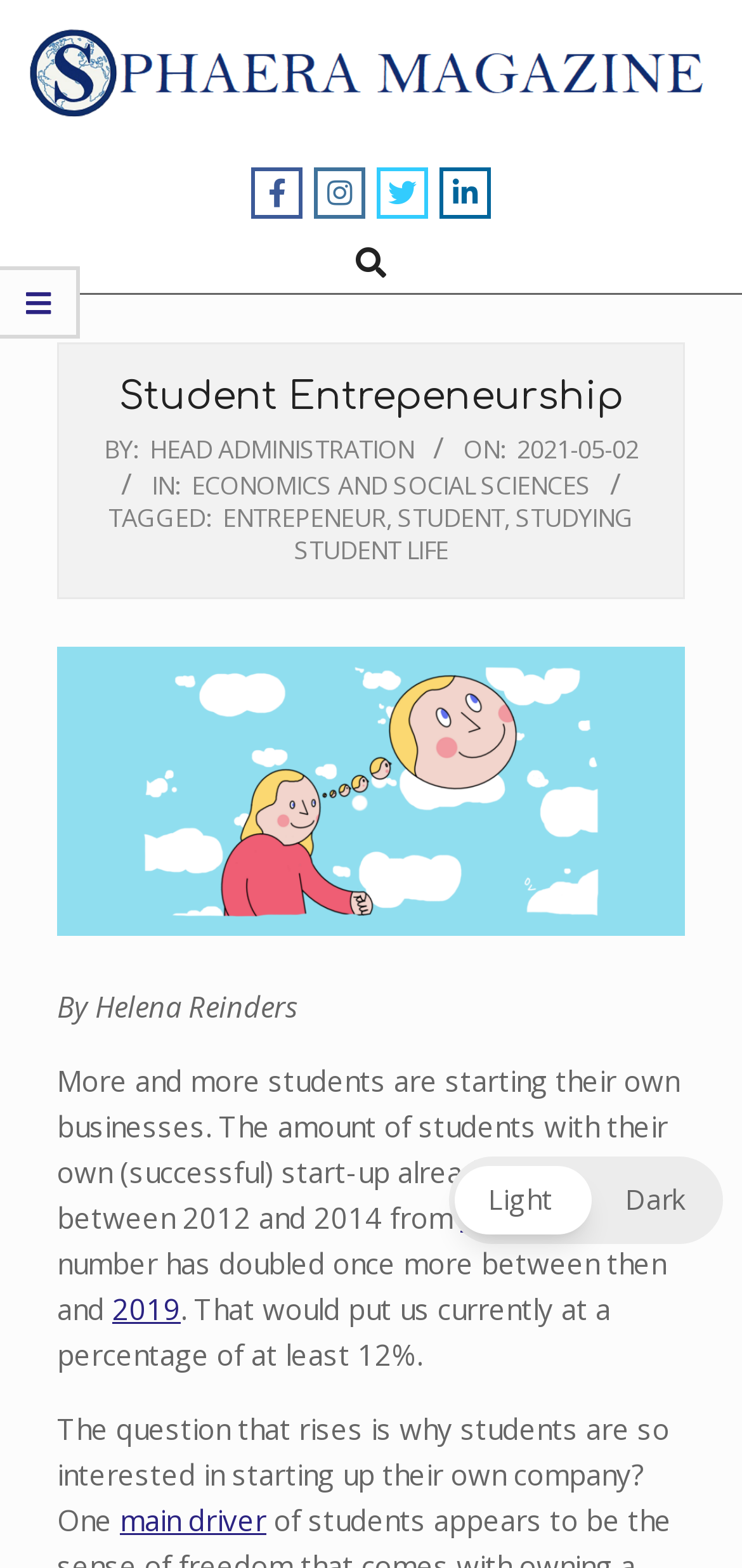Provide a thorough description of the webpage you see.

The webpage is about Student Entrepreneurship, specifically an article from Sphaera Magazine. At the top, there is a logo of Sphaera Magazine, which is an image with a link. Below the logo, there are four social media icons, represented by Unicode characters, aligned horizontally. 

On the left side, there is a search bar with a label "Search" and a text box to input search terms. 

The main content of the webpage is an article about student entrepreneurship. The title "Student Entrepreneurship" is a heading, followed by the author's name "HEAD ADMINISTRATION" and the publication date "Sunday, May 2, 2021, 7:43 am". The article is categorized under "ECONOMICS AND SOCIAL SCIENCES" and tagged with "ENTREPENEUR", "STUDENT", and "STUDYING STUDENT LIFE". 

The article's content is divided into paragraphs, discussing the increasing trend of students starting their own businesses. There are links to specific data points, such as "3% to 6 %" and "2019", within the text. The article also explores the reasons behind this trend, mentioning a "main driver" as a key factor.

At the bottom of the page, there are two options to switch between "Light" and "Dark" themes.